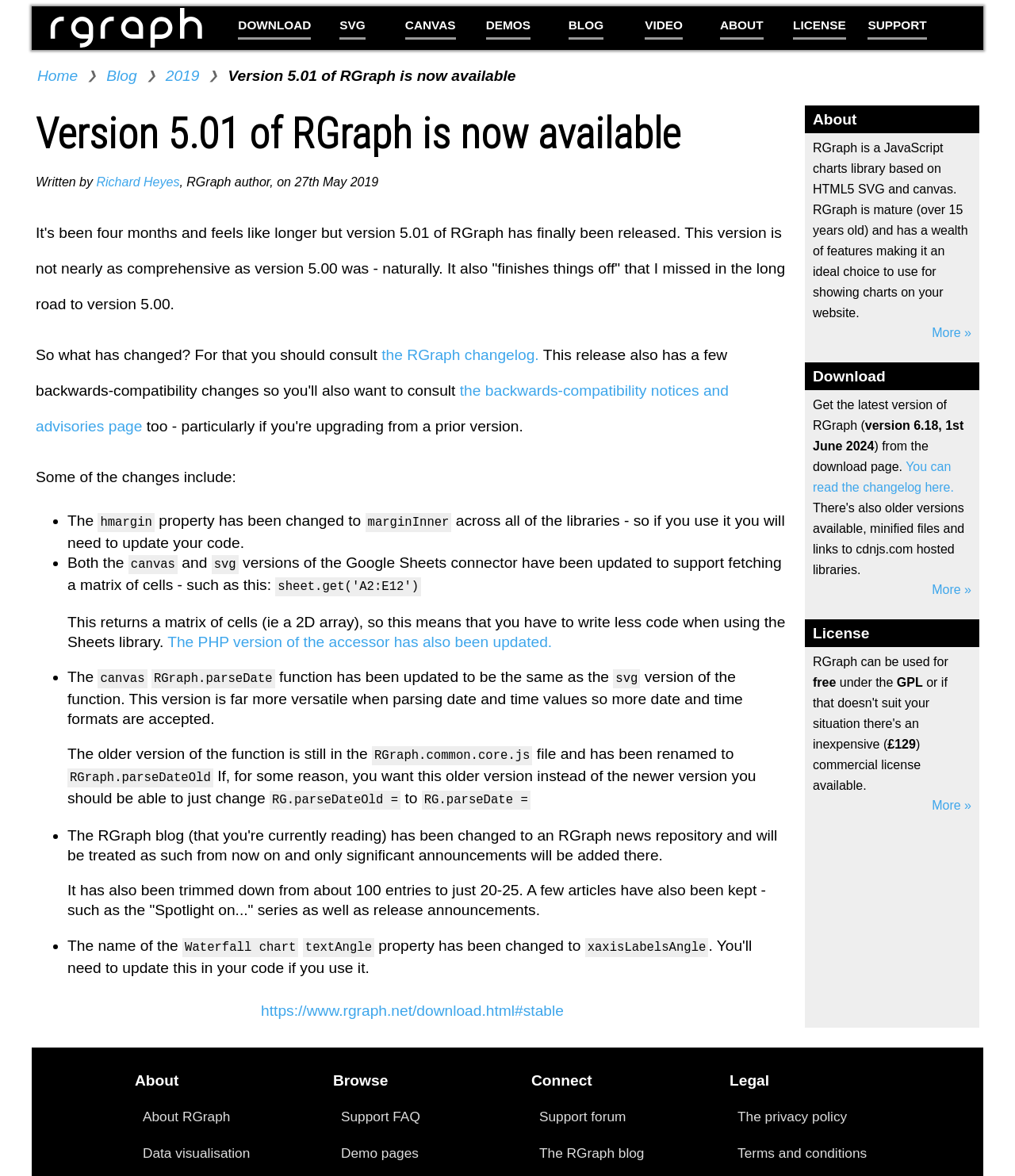Identify the bounding box for the described UI element. Provide the coordinates in (top-left x, top-left y, bottom-right x, bottom-right y) format with values ranging from 0 to 1: VIDEO

[0.54, 0.058, 0.587, 0.072]